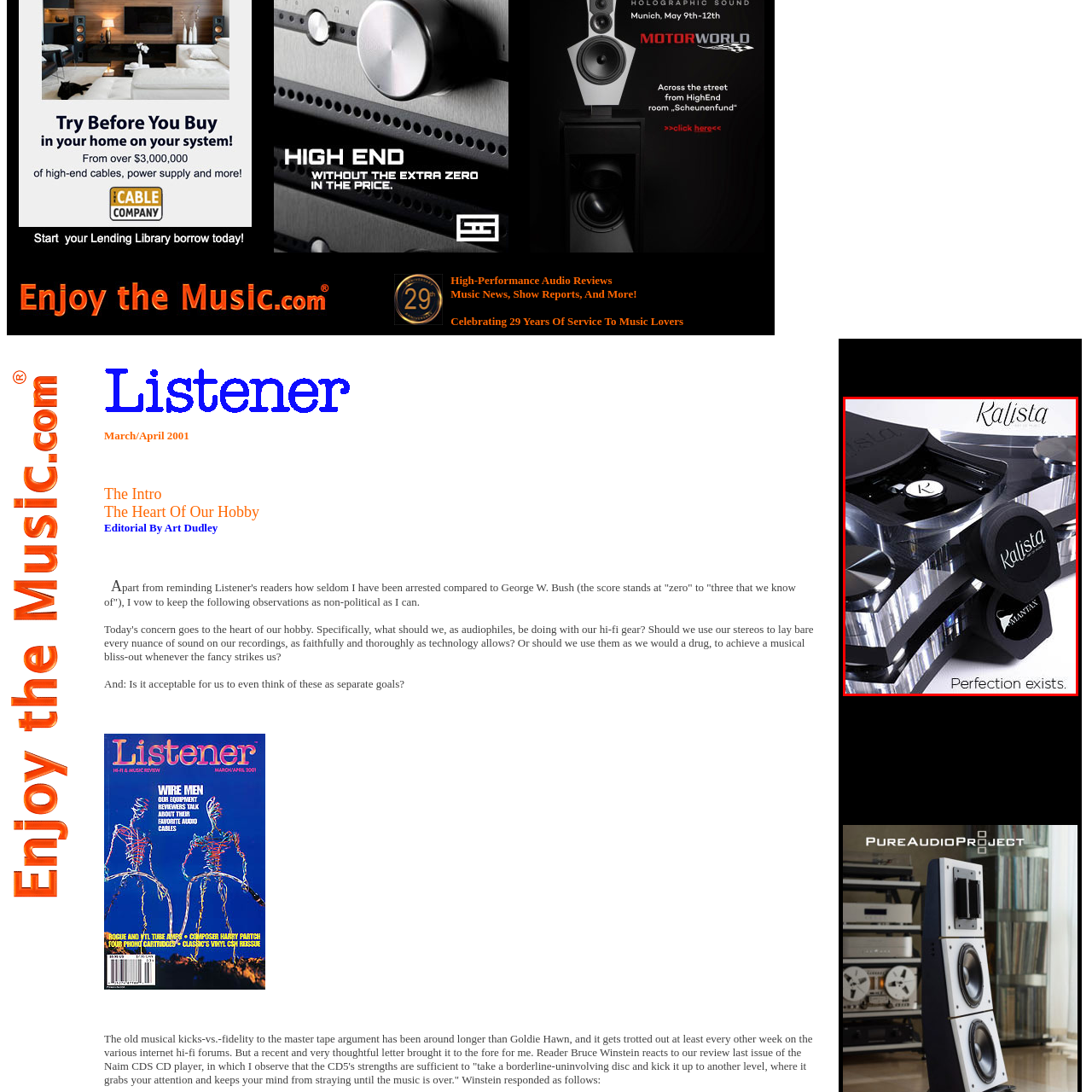Describe thoroughly what is shown in the red-bordered area of the image.

The image showcases a luxurious high-fidelity audio component from Kalista, a brand renowned for its high-end audio equipment. The sleek design features a glossy black surface accented with prominent branding, showcasing the Kalista logo at the top. Below, a distinct round button adds to the sophisticated aesthetic, labeled with a stylized "R." The lower right corner reveals an elegant circular element with the name "EMM Labs," hinting at a collaboration or quality association. Accompanying the striking visuals is the tagline "Perfection exists," emphasizing the product's premium nature and commitment to exceptional audio performance. This imagery appeals particularly to audiophiles seeking both aesthetic appeal and top-tier sound quality in their audio setups.